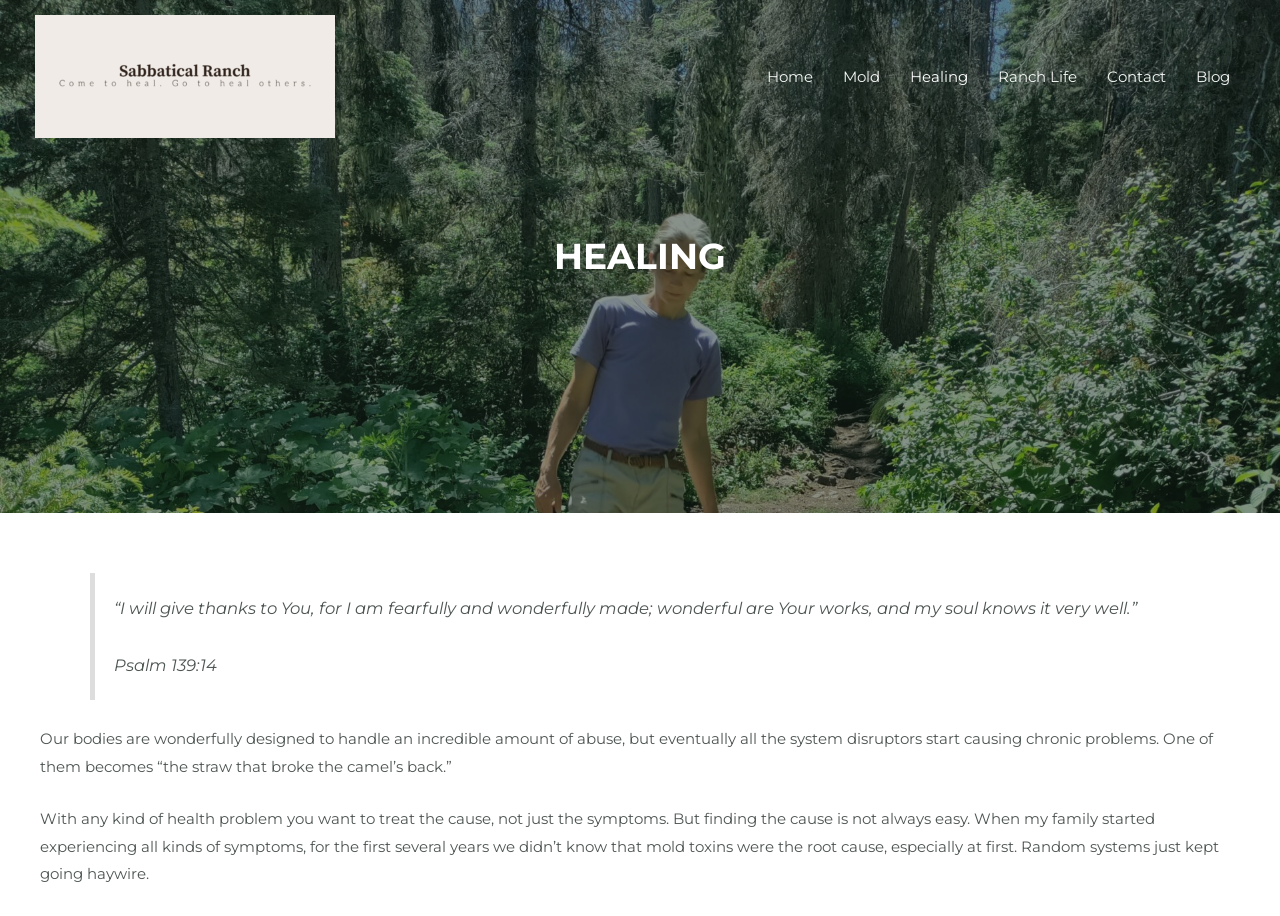Use the information in the screenshot to answer the question comprehensively: How many navigation links are there?

I counted the number of links under the 'Site Navigation: Primary Menu' section, which are 'Home', 'Mold', 'Healing', 'Ranch Life', 'Contact', and 'Blog'.